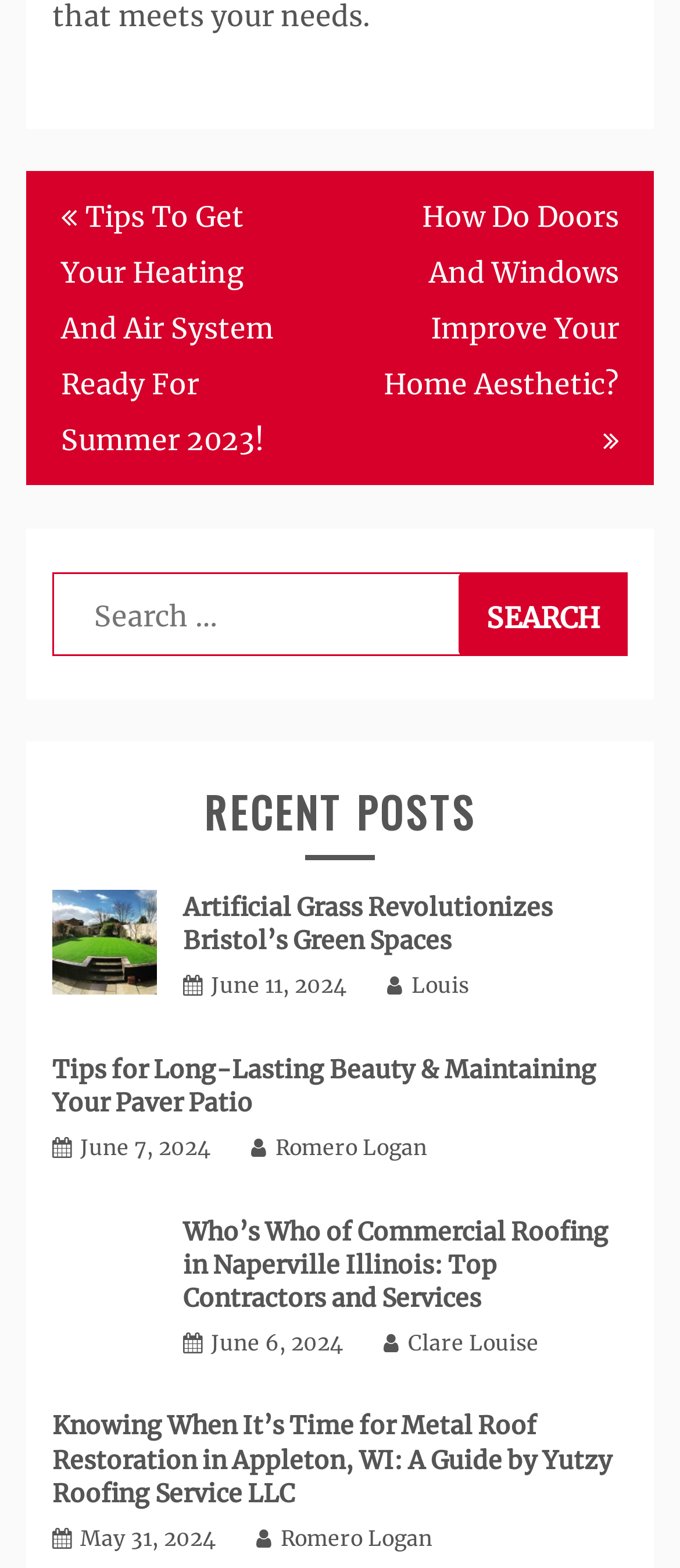How many recent posts are displayed on this webpage?
Please interpret the details in the image and answer the question thoroughly.

There are 7 links with titles and dates under the 'RECENT POSTS' heading, which suggests that 7 recent posts are displayed on this webpage.